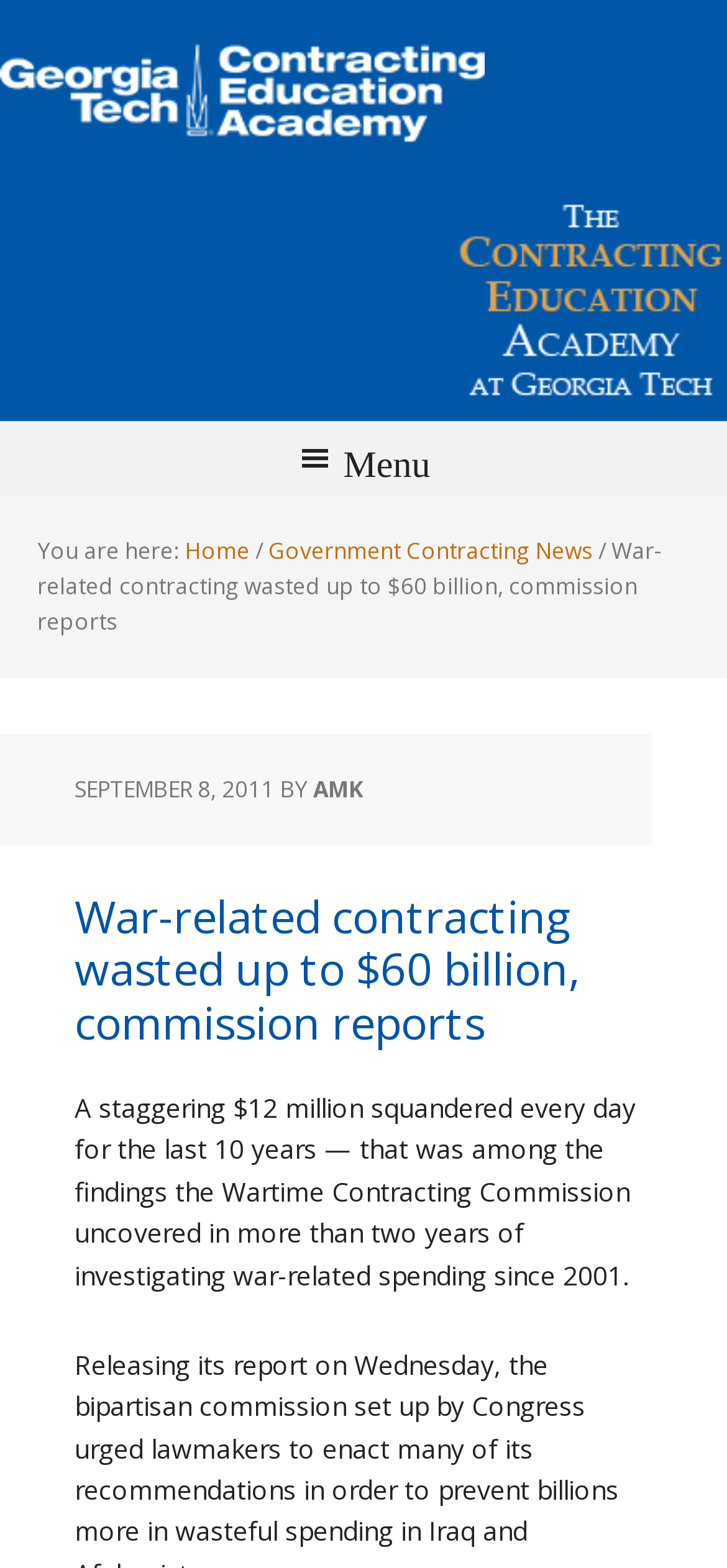What is the amount of money wasted daily?
Please provide a comprehensive answer to the question based on the webpage screenshot.

The amount of money wasted daily can be found in the first paragraph of the article, where it says 'A staggering $12 million squandered every day for the last 10 years...'.